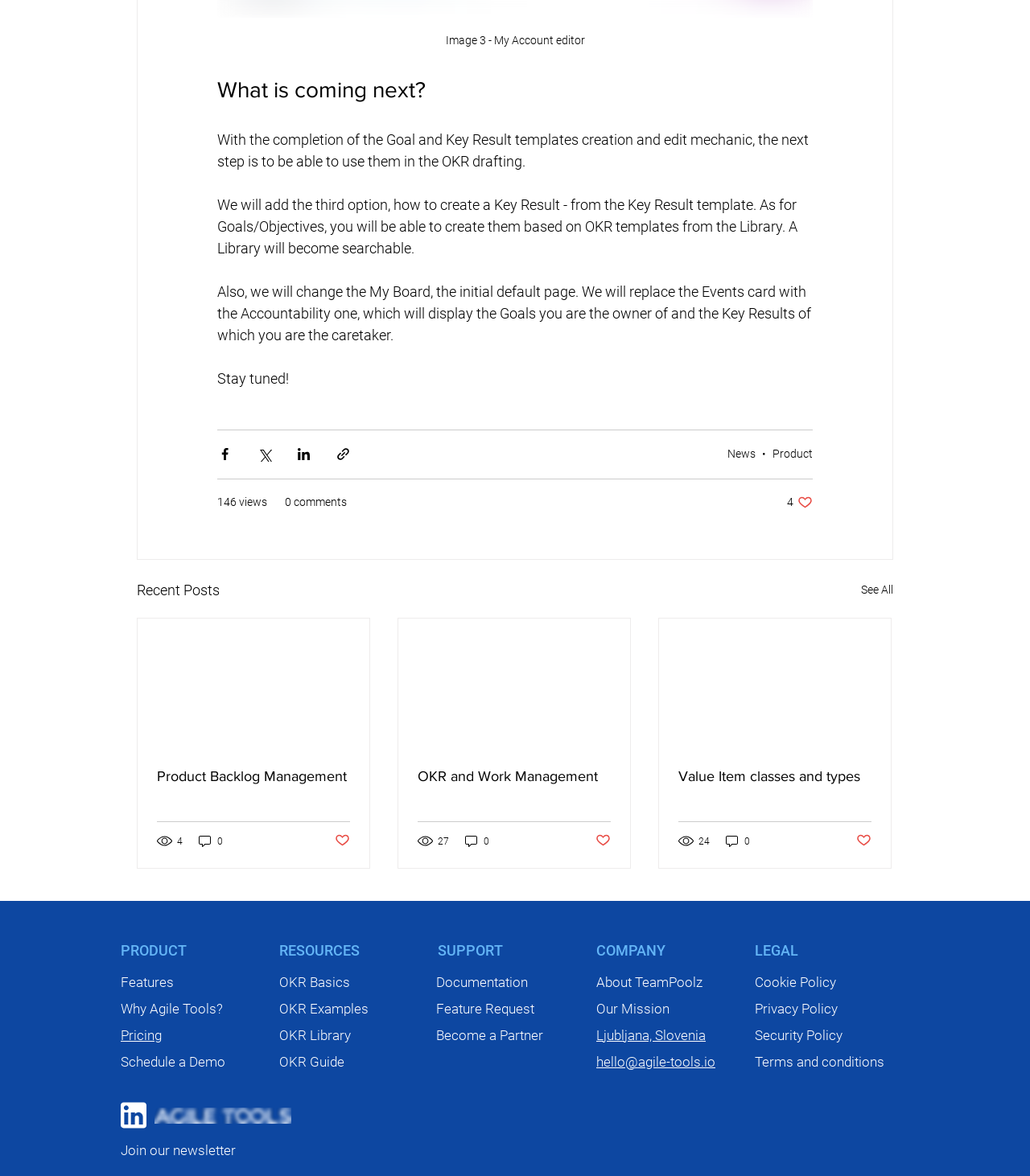Determine the bounding box coordinates of the clickable element necessary to fulfill the instruction: "Visit the Facebook page". Provide the coordinates as four float numbers within the 0 to 1 range, i.e., [left, top, right, bottom].

None